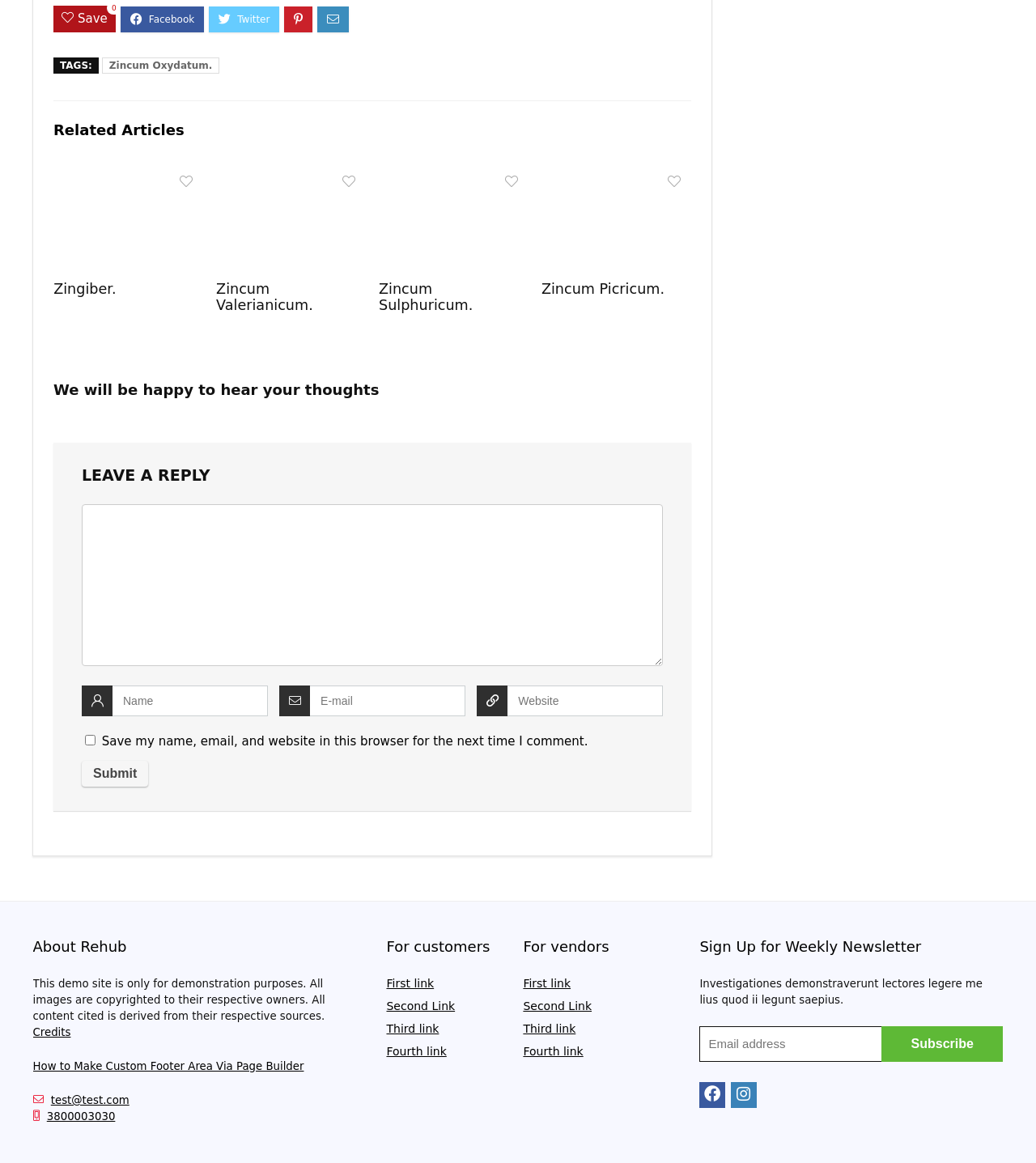Please find the bounding box for the UI element described by: "November 9, 2020".

None